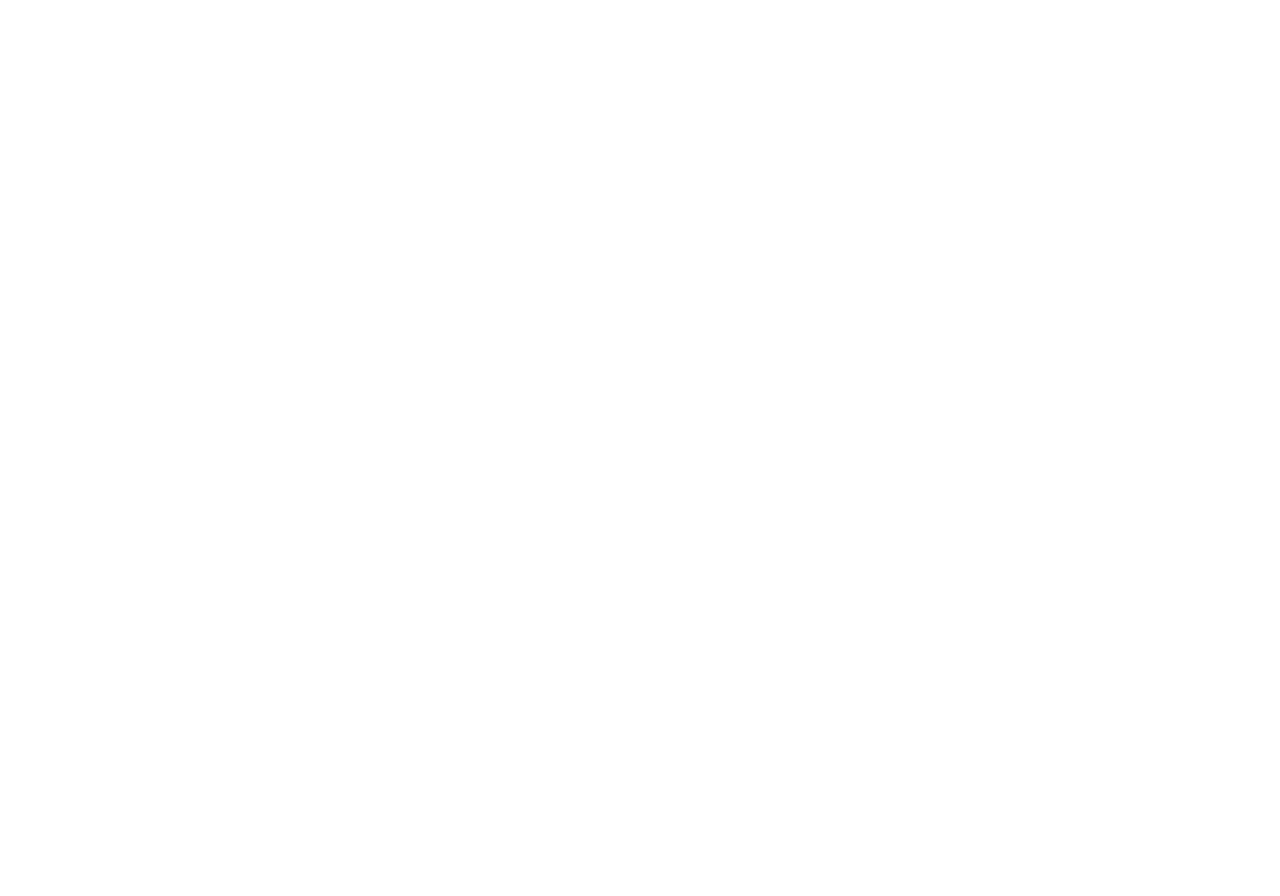Pinpoint the bounding box coordinates for the area that should be clicked to perform the following instruction: "Learn more about Shipping and Returns".

[0.07, 0.761, 0.188, 0.794]